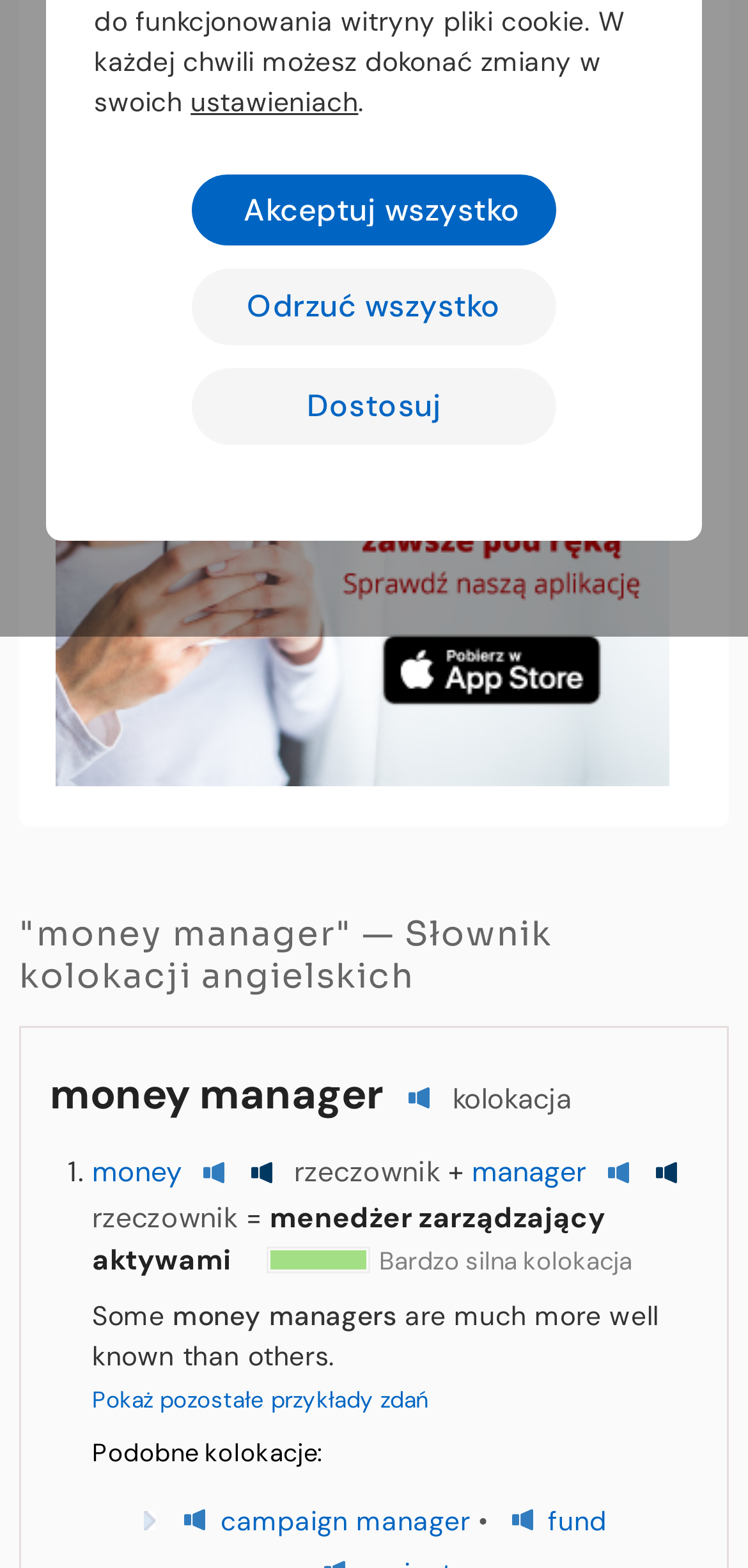Please specify the bounding box coordinates in the format (top-left x, top-left y, bottom-right x, bottom-right y), with all values as floating point numbers between 0 and 1. Identify the bounding box of the UI element described by: Pokaż dodatkowe przykłady zdań

[0.109, 0.106, 0.599, 0.126]